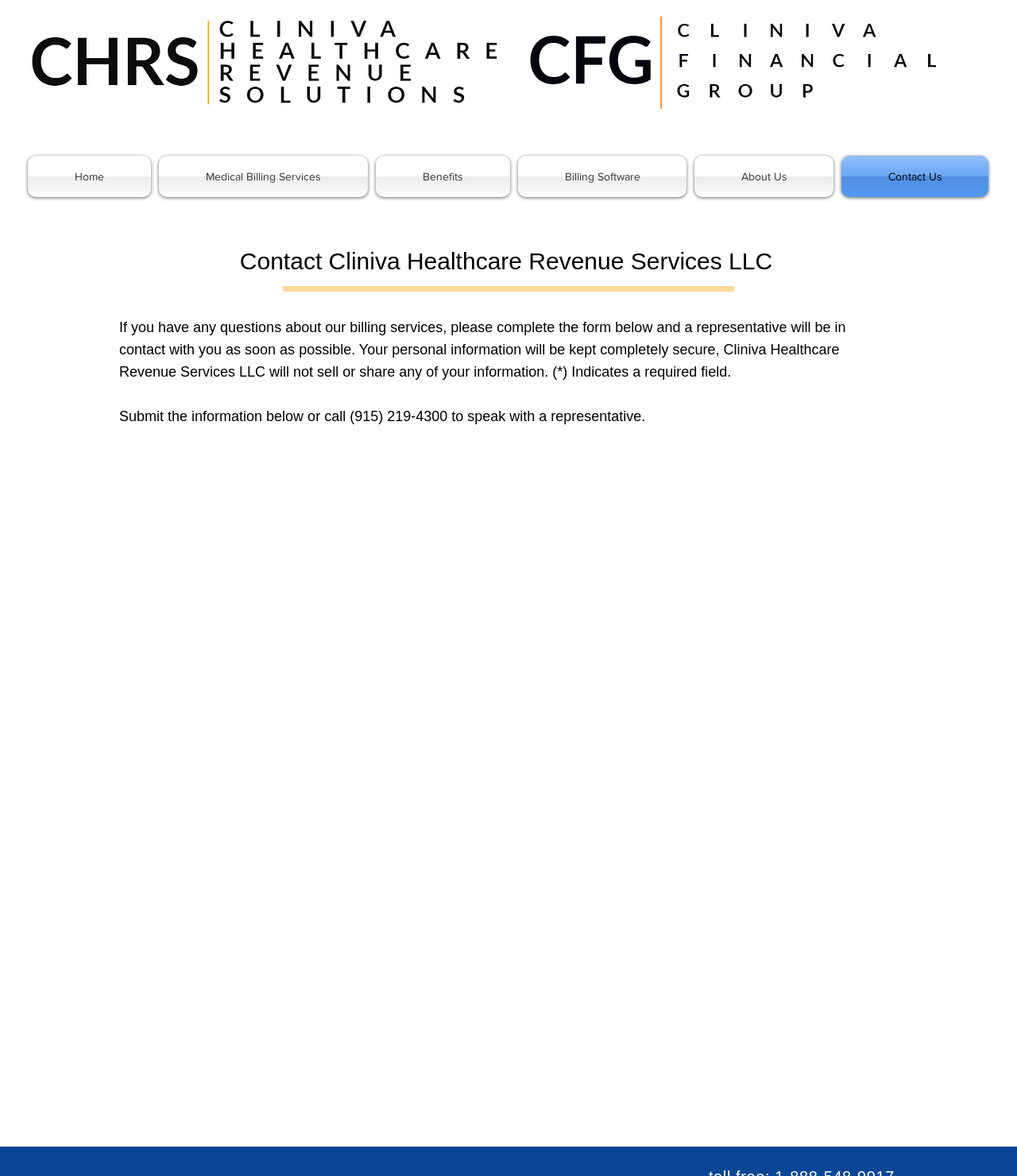Please provide a detailed answer to the question below based on the screenshot: 
What is the purpose of the form on the webpage?

I inferred the purpose of the form by reading the text above it, which says 'If you have any questions about our billing services, please complete the form below and a representative will be in contact with you as soon as possible.' This suggests that the form is meant to be used to contact the company with questions or inquiries.